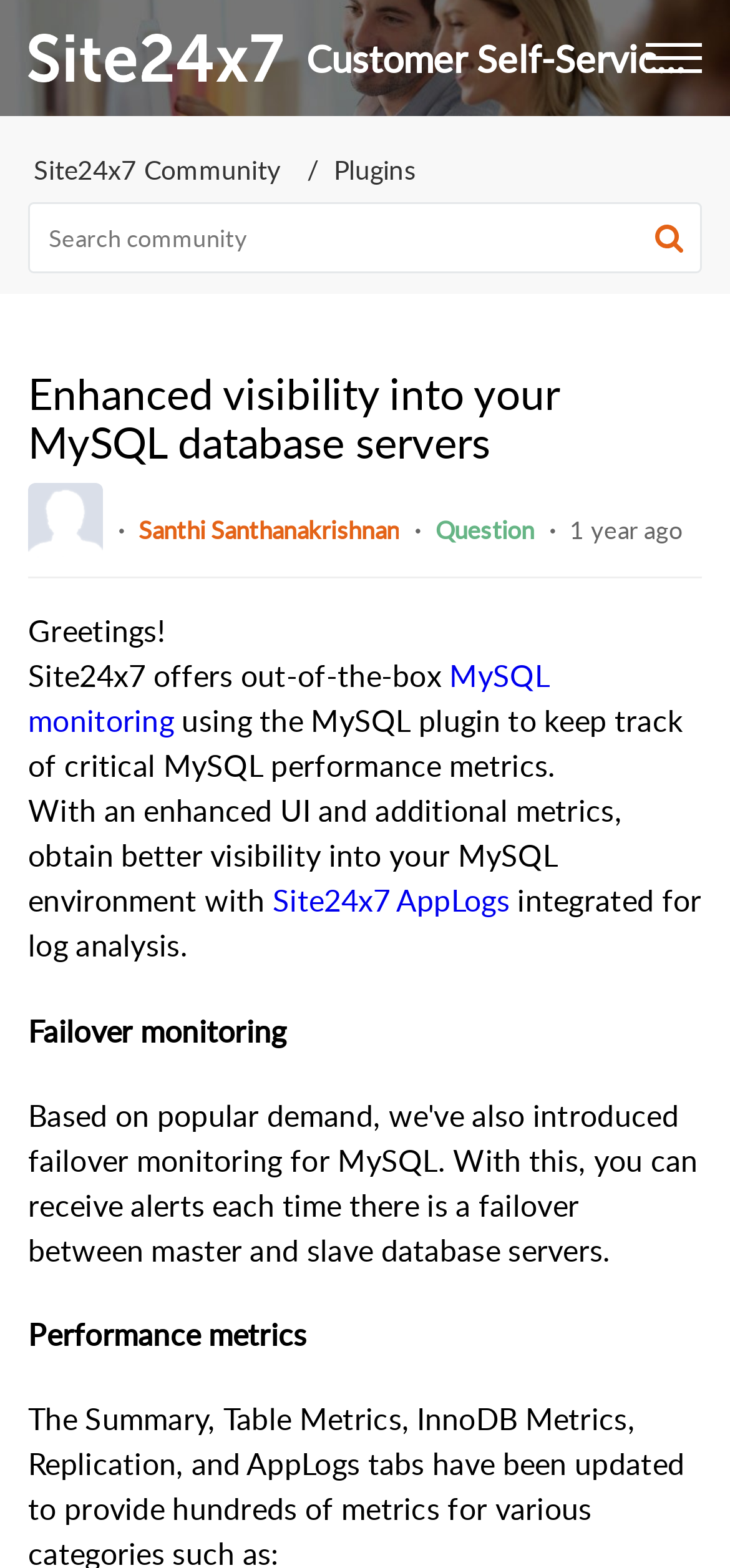Can you identify the bounding box coordinates of the clickable region needed to carry out this instruction: 'Explore Failover monitoring'? The coordinates should be four float numbers within the range of 0 to 1, stated as [left, top, right, bottom].

[0.038, 0.643, 0.962, 0.672]